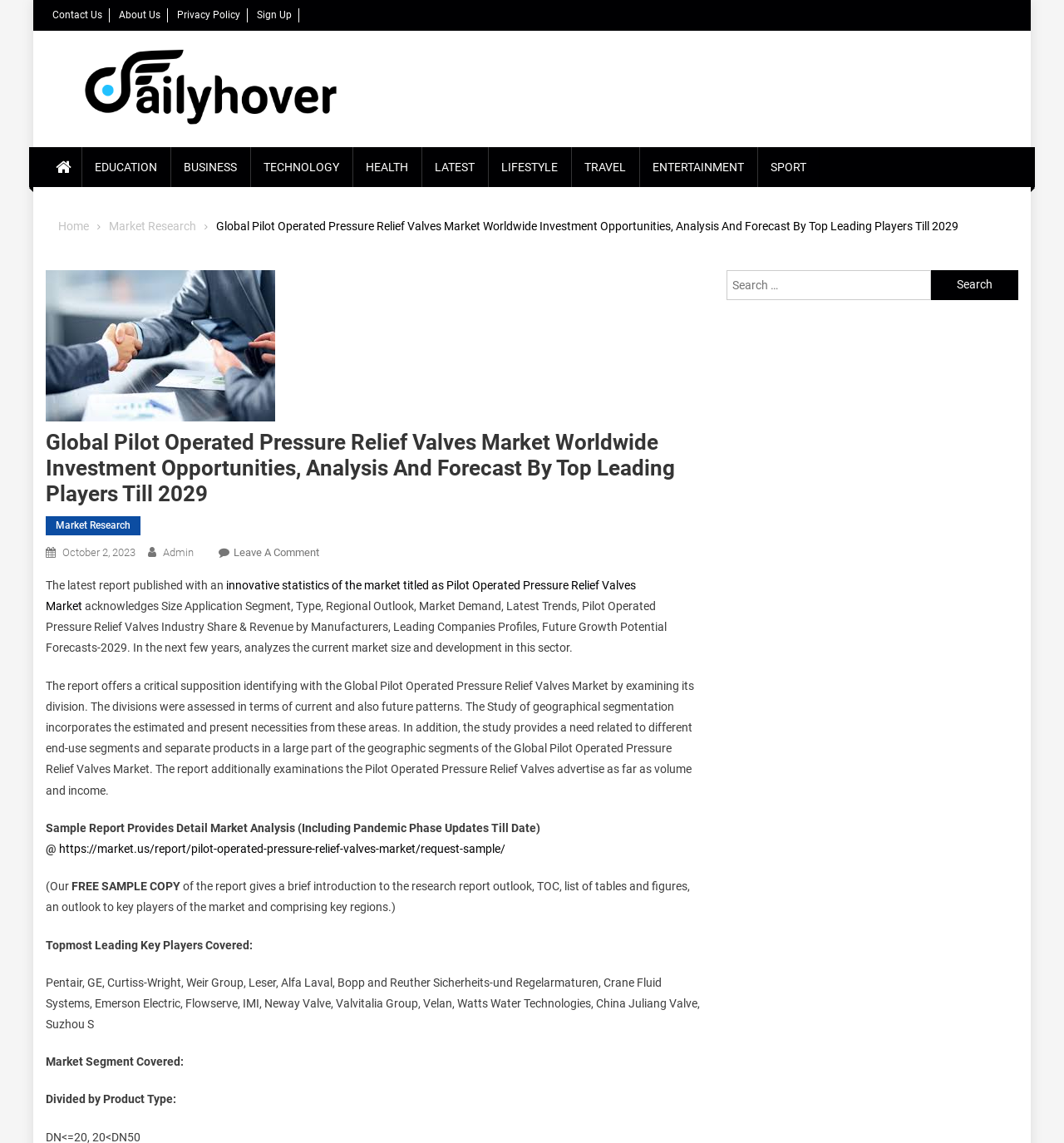Identify the title of the webpage and provide its text content.

Global Pilot Operated Pressure Relief Valves Market Worldwide Investment Opportunities, Analysis And Forecast By Top Leading Players Till 2029